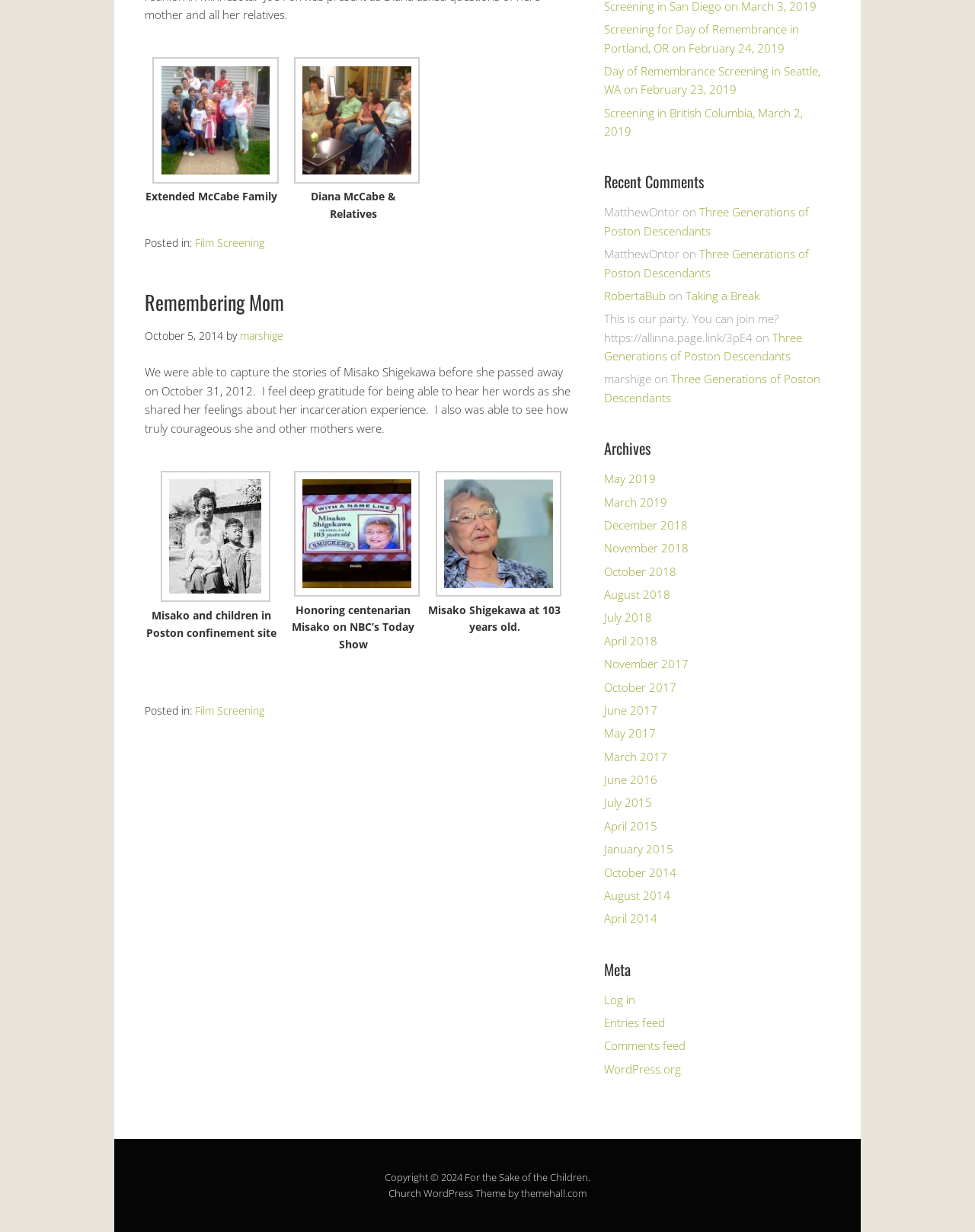Determine the bounding box coordinates of the section I need to click to execute the following instruction: "View the image of Misako and children in Poston confinement site". Provide the coordinates as four float numbers between 0 and 1, i.e., [left, top, right, bottom].

[0.165, 0.479, 0.277, 0.491]